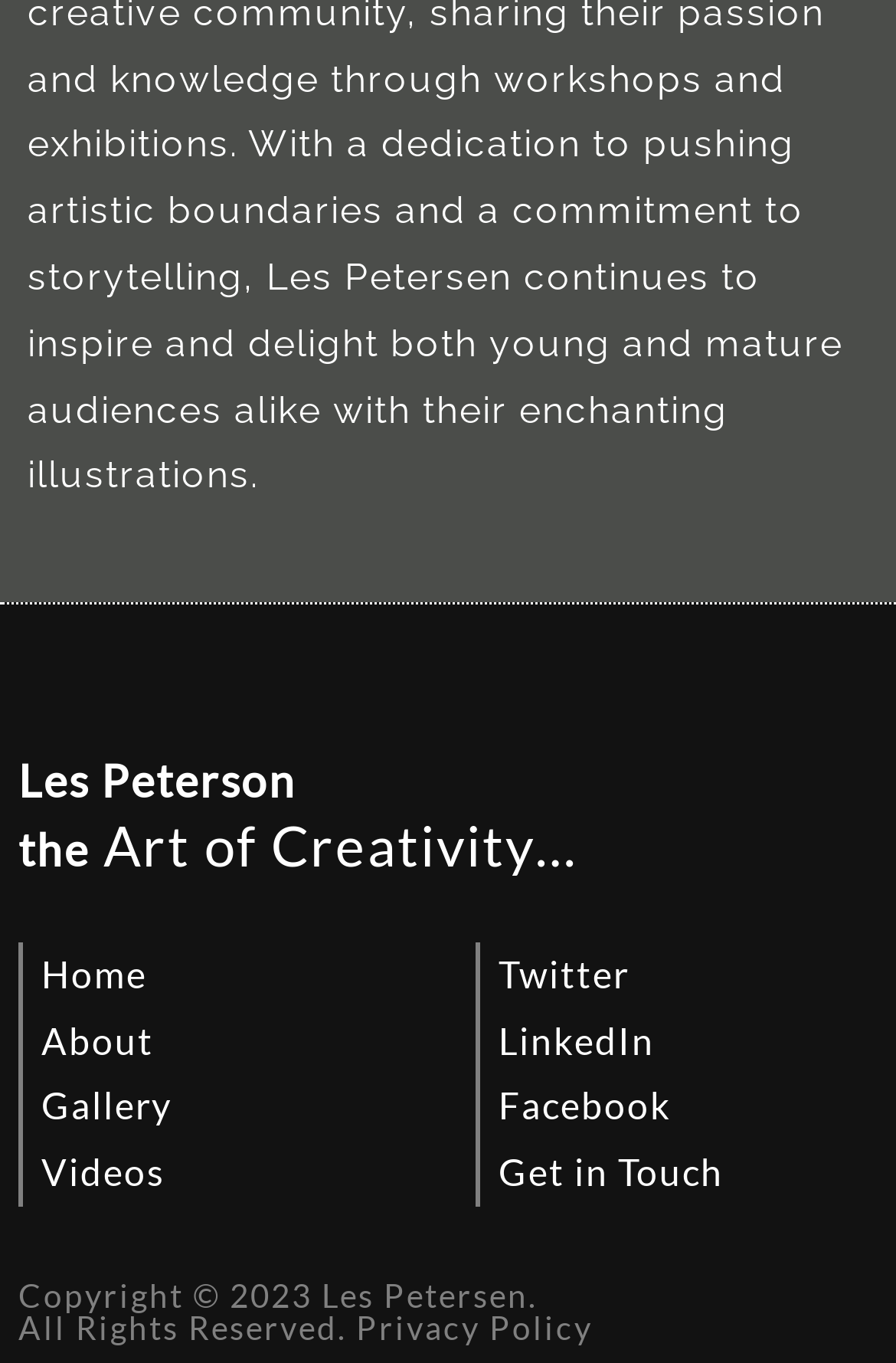Identify the bounding box coordinates of the element to click to follow this instruction: 'visit Twitter'. Ensure the coordinates are four float values between 0 and 1, provided as [left, top, right, bottom].

[0.556, 0.691, 0.703, 0.74]